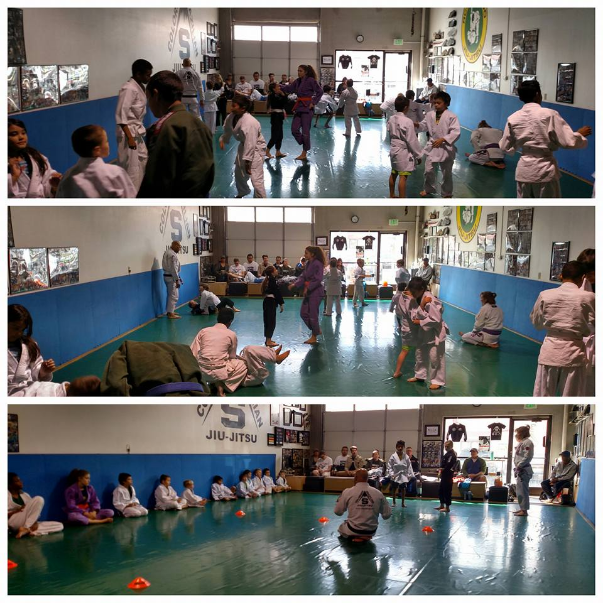Offer a detailed narrative of the scene depicted in the image.

The image showcases a lively Brazilian Jiu Jitsu class featuring children engaging in various activities within a well-lit training environment. The training area is surrounded by mirrors and decorated with memorabilia related to the sport, creating an inviting atmosphere. 

In the top portion of the picture, children in white uniforms interact as they practice movements, while an instructor in a purple gi oversees the session. The middle section captures a dynamic scene where participants are actively involved in drills, demonstrating the excitement and energy of the class. The bottom segment reveals a more structured setting, with students seated in rows, attentively listening to an instructor who is sitting on the floor, facilitating a discussion or offering guidance.

The overall mood is positive and encouraging, emphasizing the developmental benefits of Brazilian Jiu Jitsu for children, which include the cultivation of perseverance, integrity, courage, and responsibility, along with enhancements in physical awareness, balance, flexibility, and coordination.